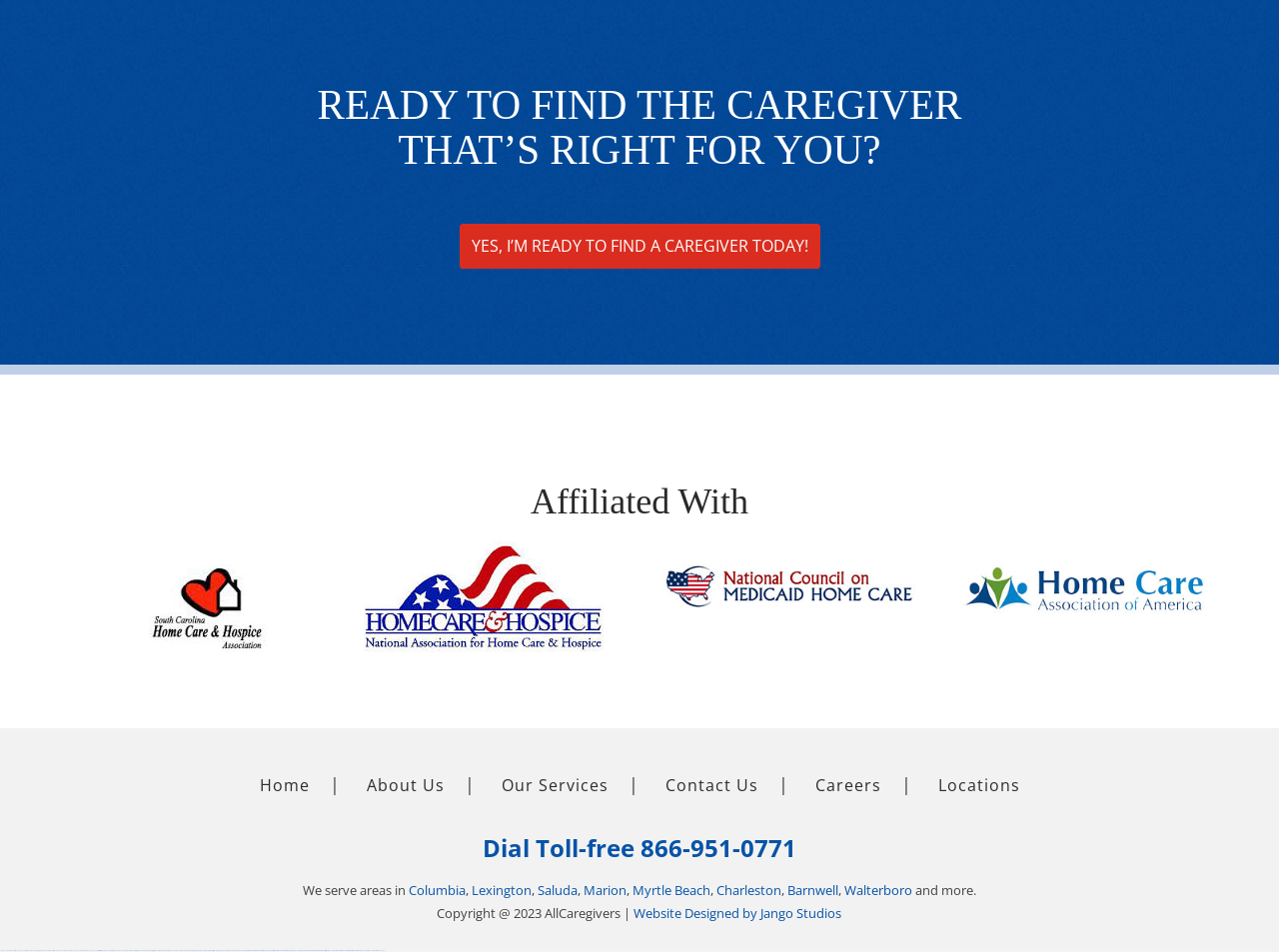From the element description: "Myrtle Beach", extract the bounding box coordinates of the UI element. The coordinates should be expressed as four float numbers between 0 and 1, in the order [left, top, right, bottom].

[0.495, 0.926, 0.555, 0.944]